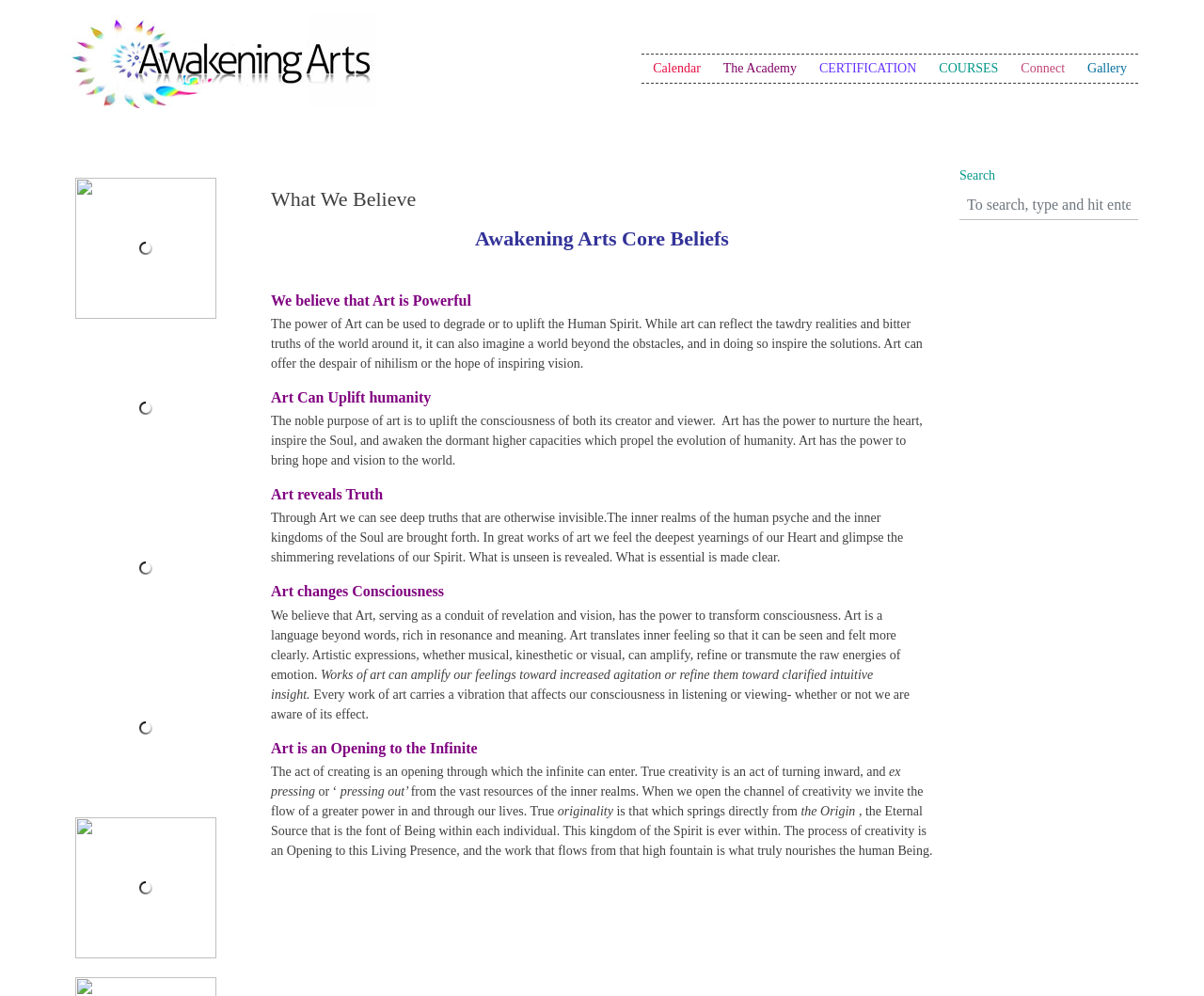Give the bounding box coordinates for the element described as: "CERTIFICATION".

[0.671, 0.055, 0.771, 0.083]